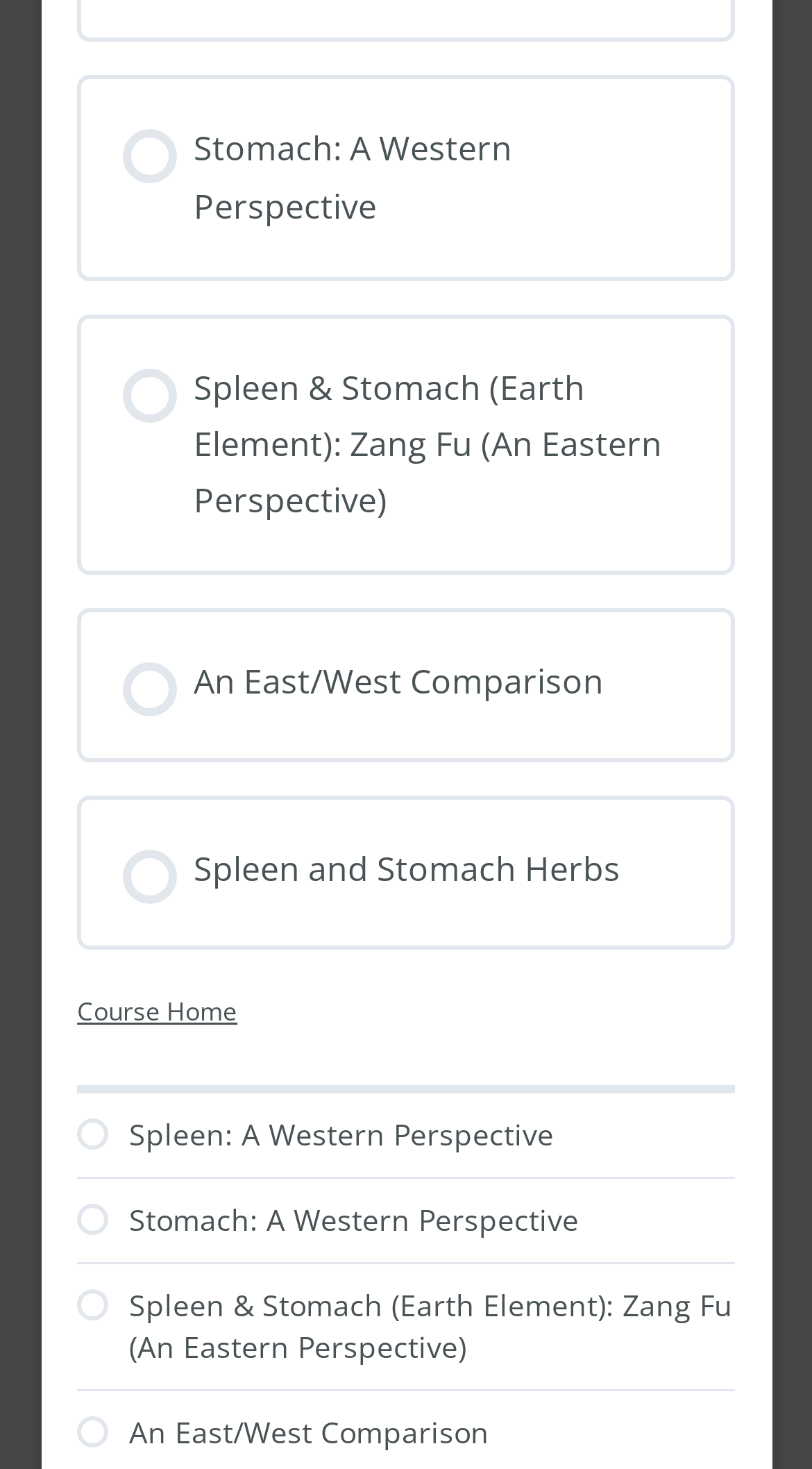How many links have 'Stomach' in their text?
Please look at the screenshot and answer using one word or phrase.

2